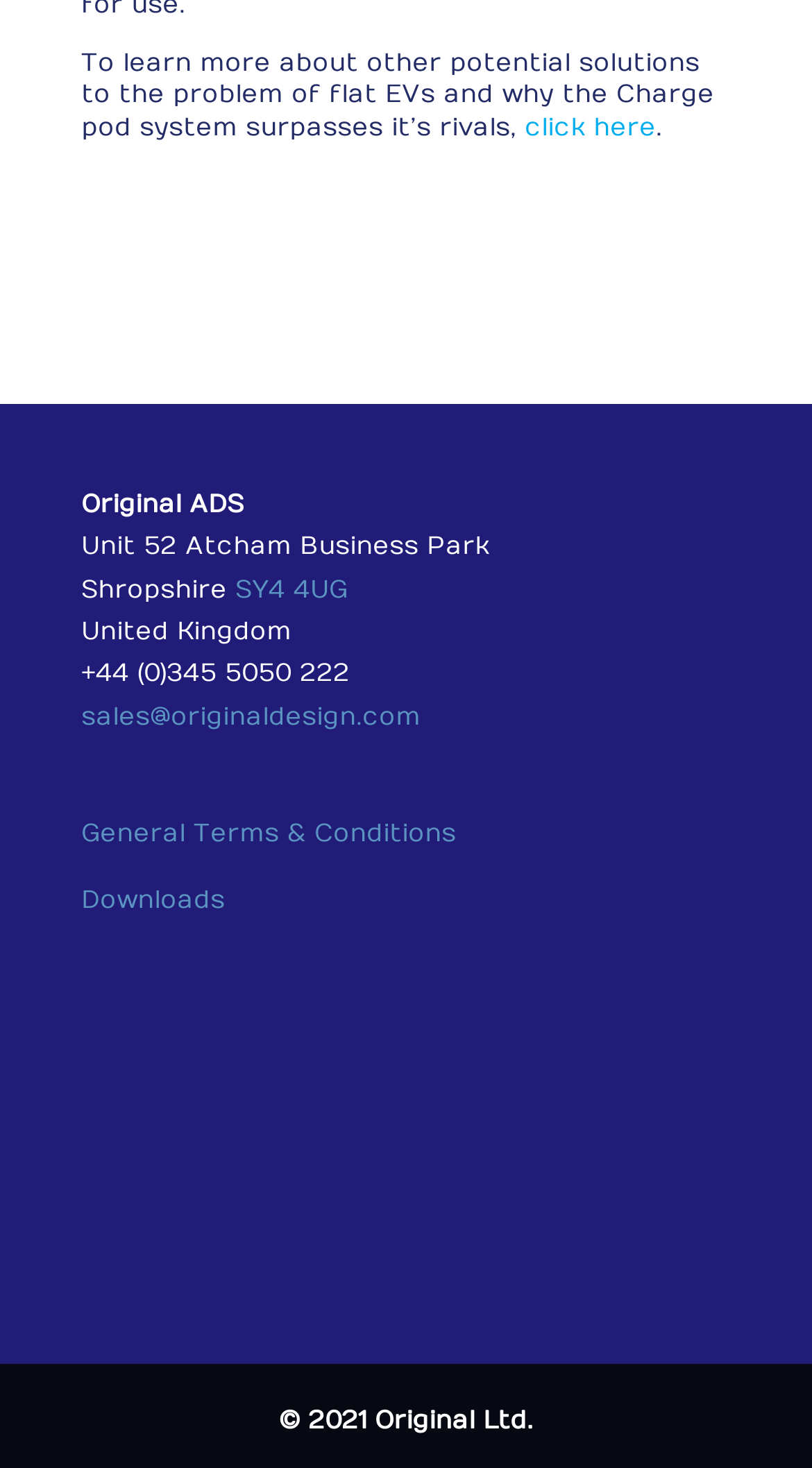Please determine the bounding box coordinates for the UI element described as: "click here".

[0.646, 0.076, 0.808, 0.096]